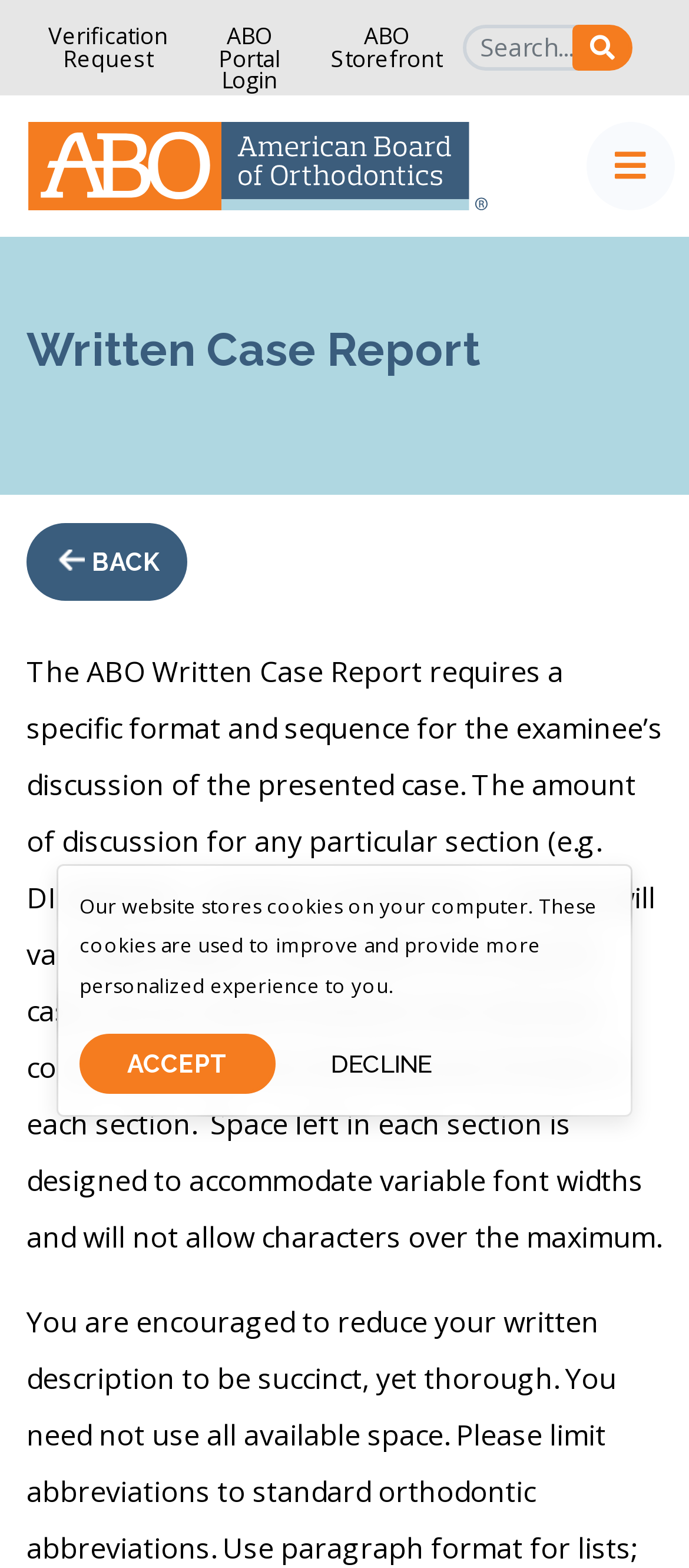What is the purpose of the Written Case Report?
Answer the question with a single word or phrase, referring to the image.

Specific format and sequence